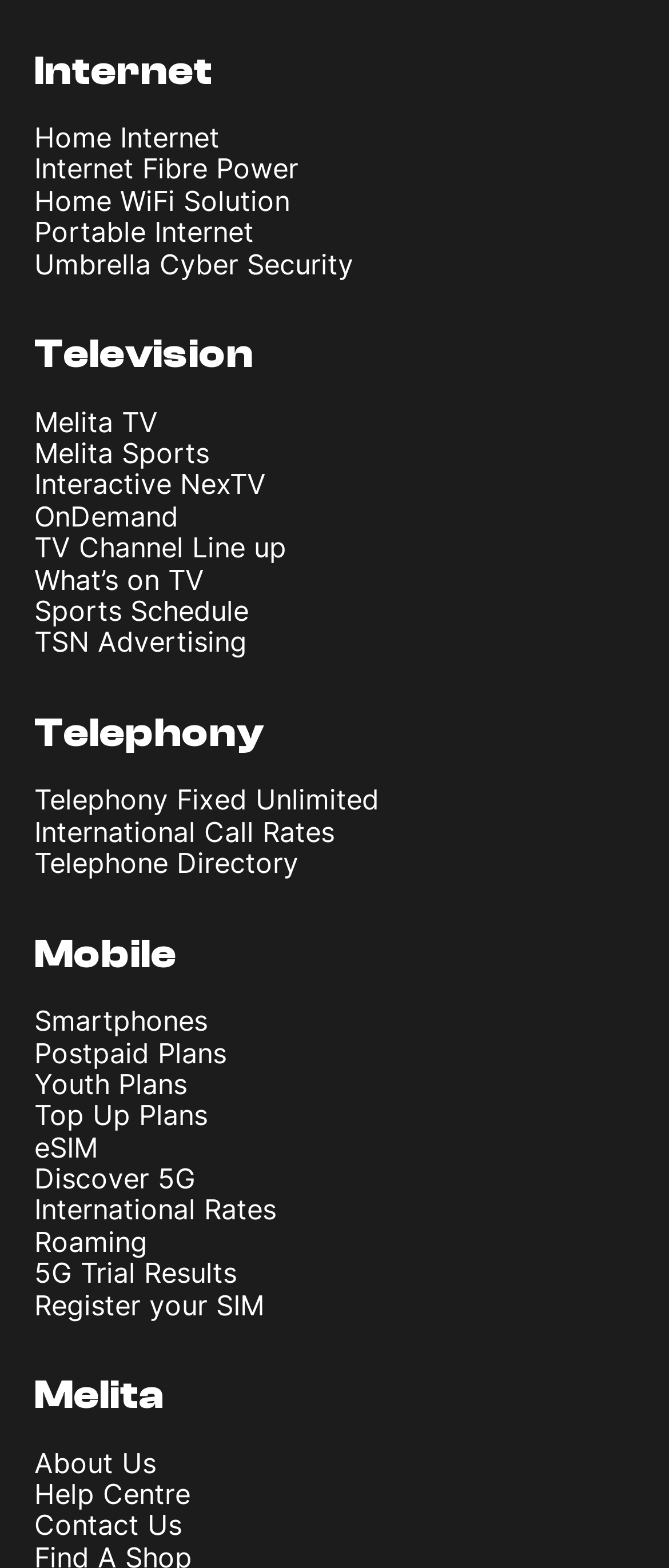Find the bounding box coordinates for the area that should be clicked to accomplish the instruction: "Discover 5G".

[0.051, 0.741, 0.292, 0.763]